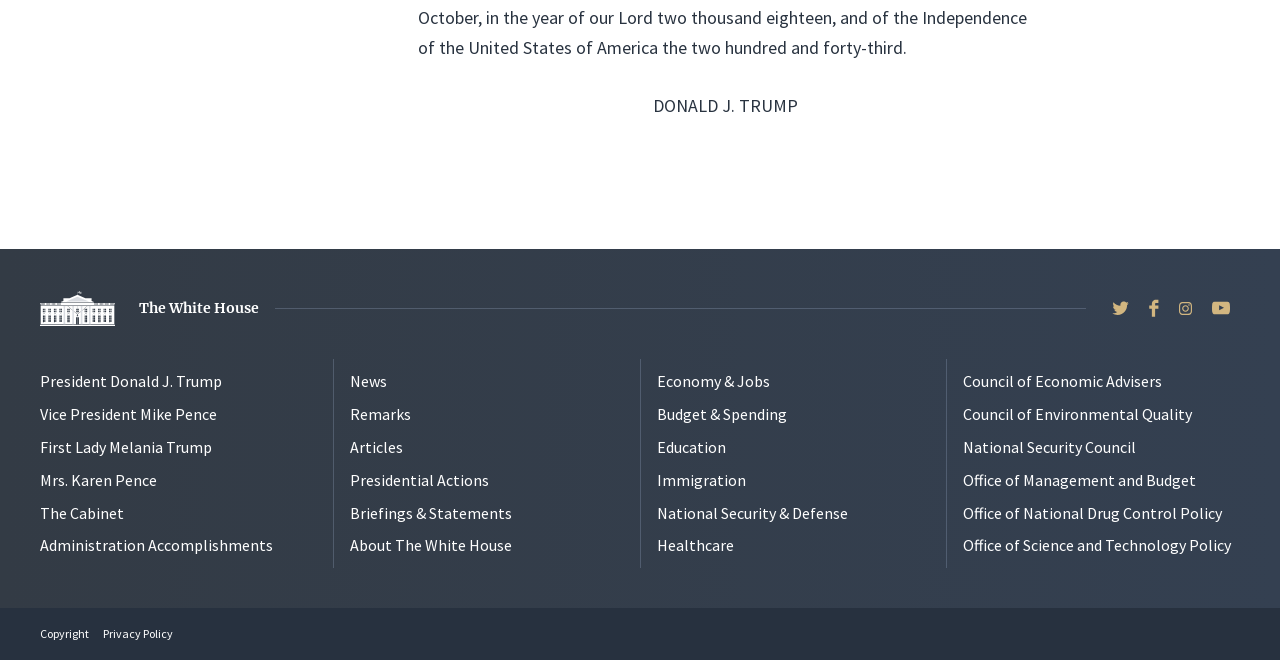Find and provide the bounding box coordinates for the UI element described here: "National Security & Defense". The coordinates should be given as four float numbers between 0 and 1: [left, top, right, bottom].

[0.513, 0.762, 0.662, 0.792]